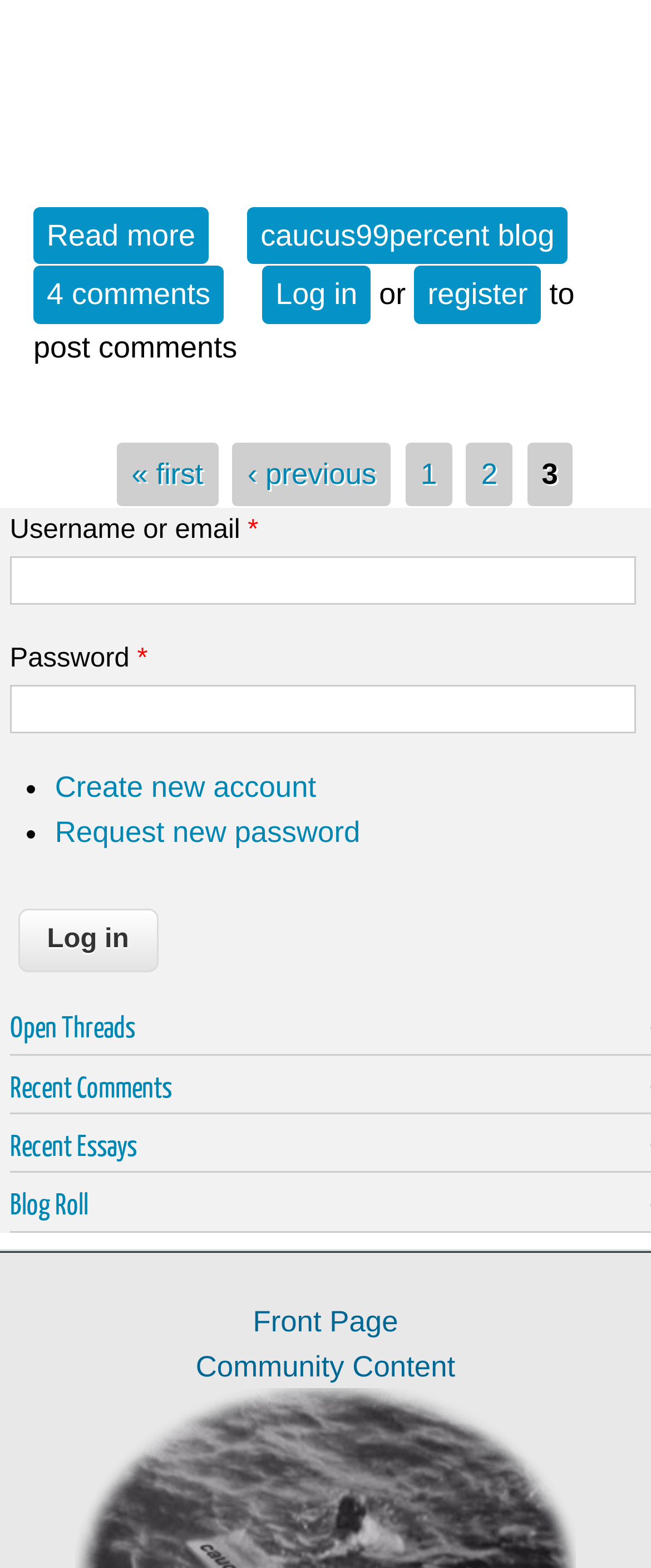What is the label of the first input field?
Carefully analyze the image and provide a thorough answer to the question.

The first input field is located at the top of the webpage, and it has a label 'Username or email' followed by an asterisk indicating that it is a required field.